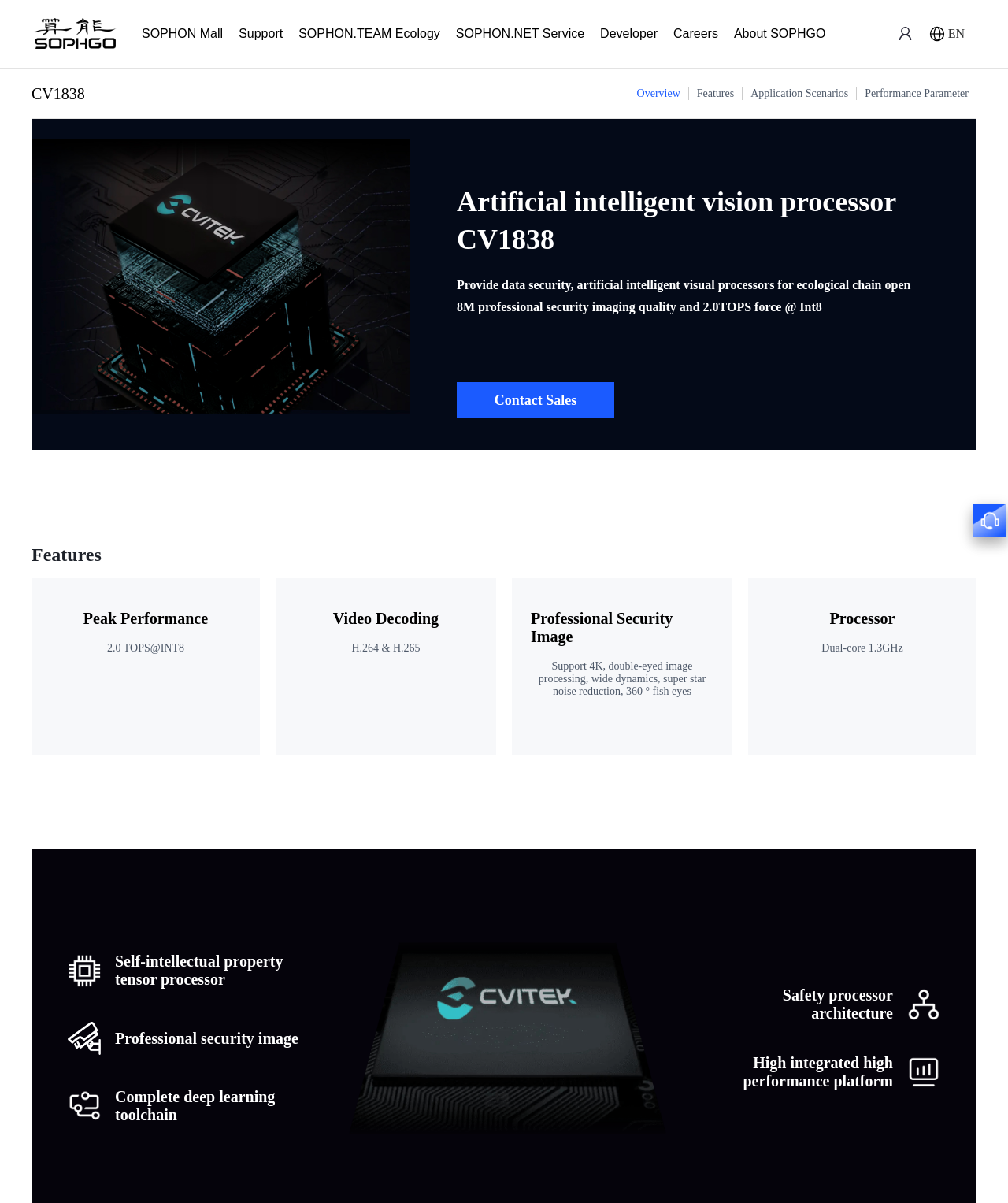What is the professional security imaging quality of CV1838?
Using the image, give a concise answer in the form of a single word or short phrase.

8M